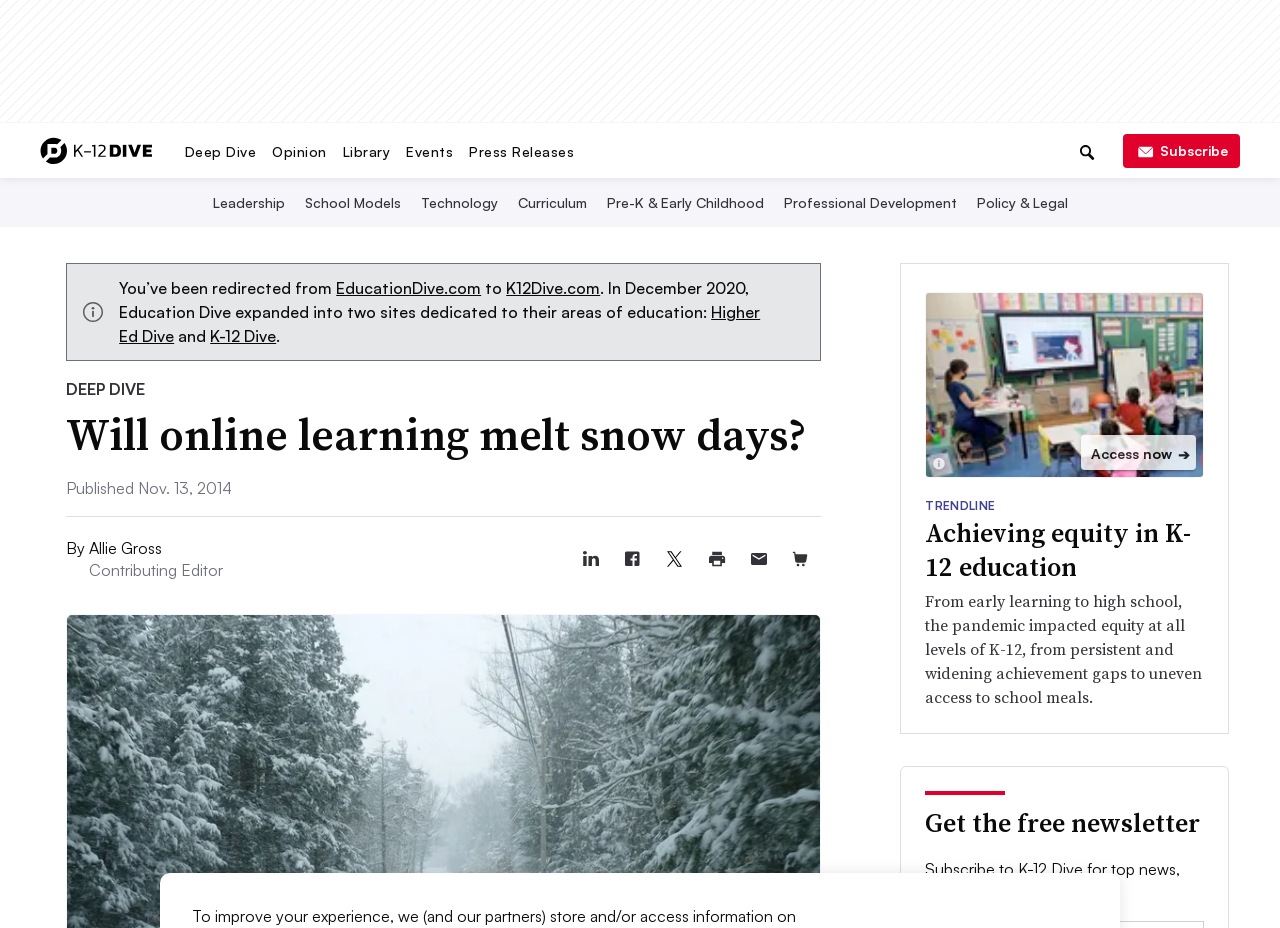What is the purpose of the 'Topics' button?
Using the image as a reference, answer the question with a short word or phrase.

To select topics